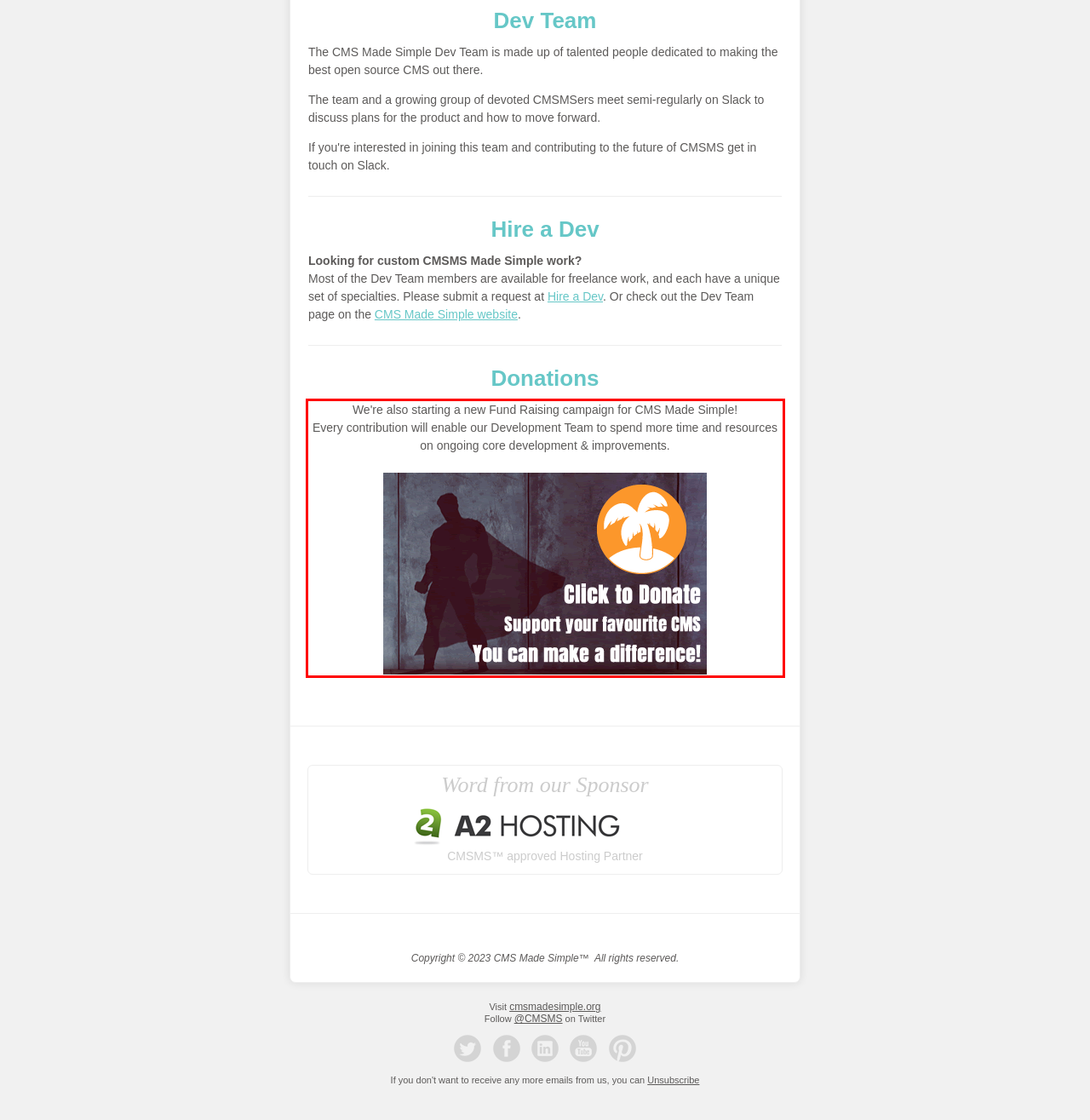Examine the webpage screenshot, find the red bounding box, and extract the text content within this marked area.

We're also starting a new Fund Raising campaign for CMS Made Simple! Every contribution will enable our Development Team to spend more time and resources on ongoing core development & improvements.